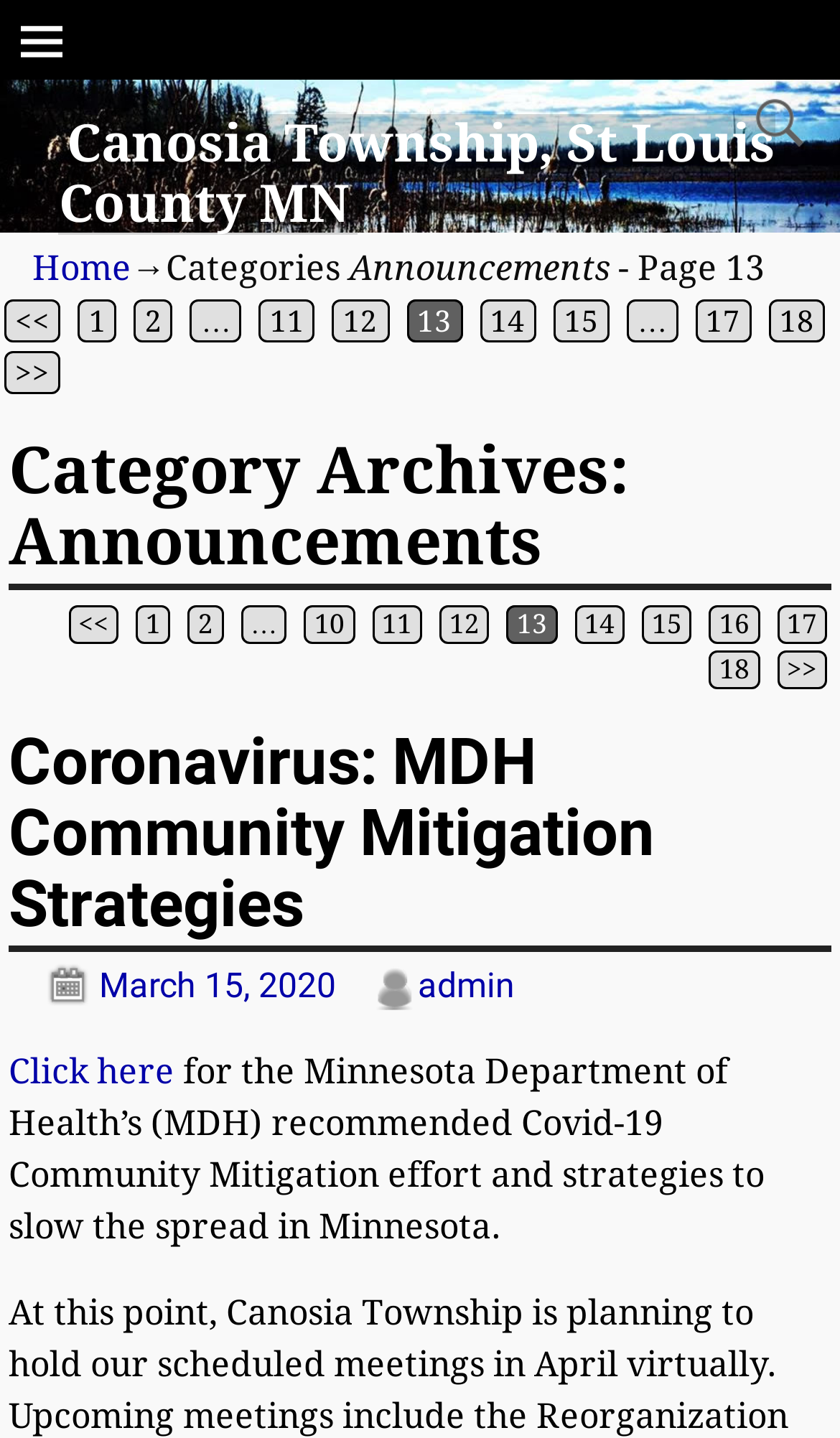Can you specify the bounding box coordinates of the area that needs to be clicked to fulfill the following instruction: "Read Coronavirus: MDH Community Mitigation Strategies"?

[0.01, 0.504, 0.779, 0.654]